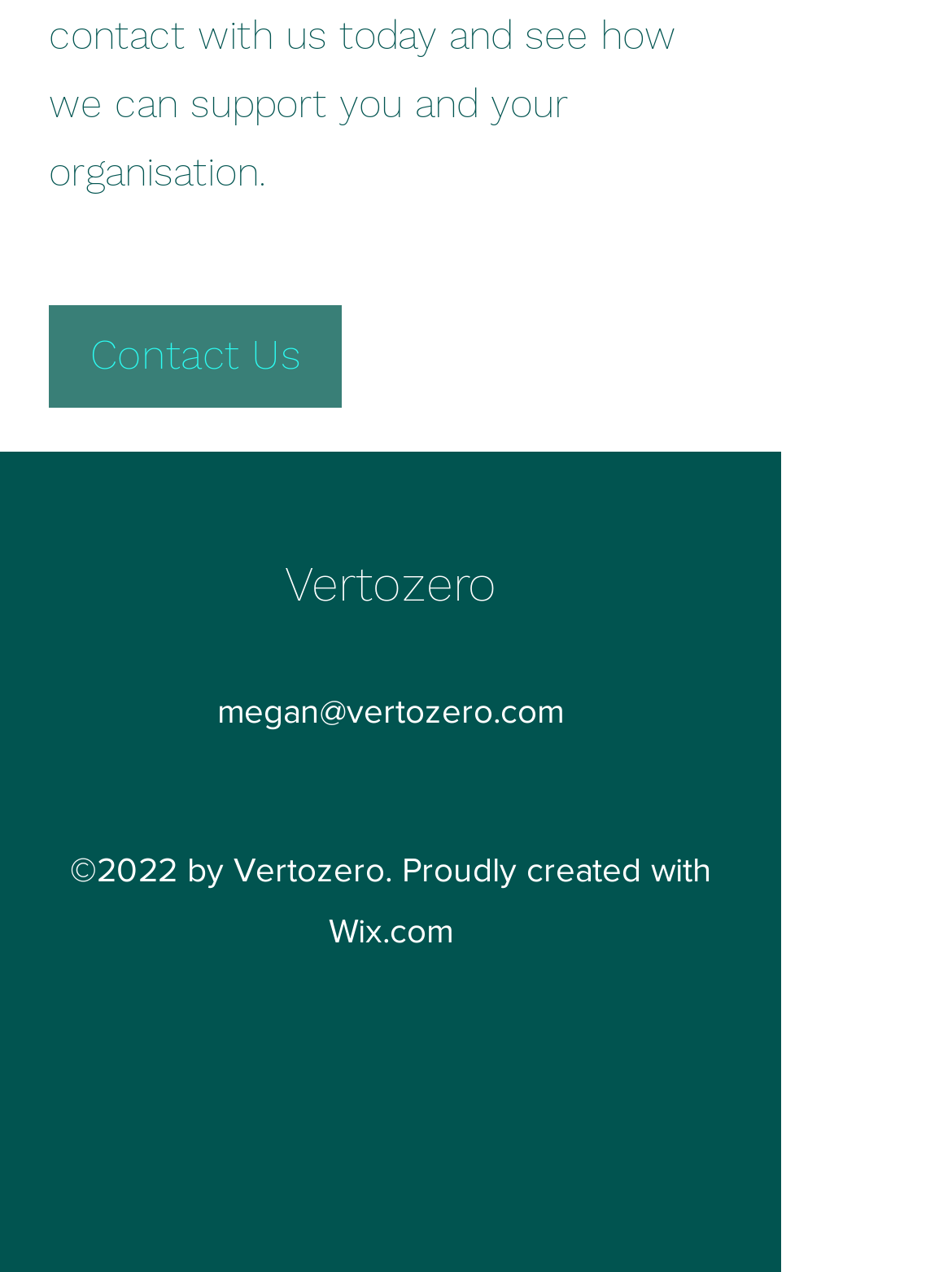What is the company name?
Examine the screenshot and reply with a single word or phrase.

Vertozero